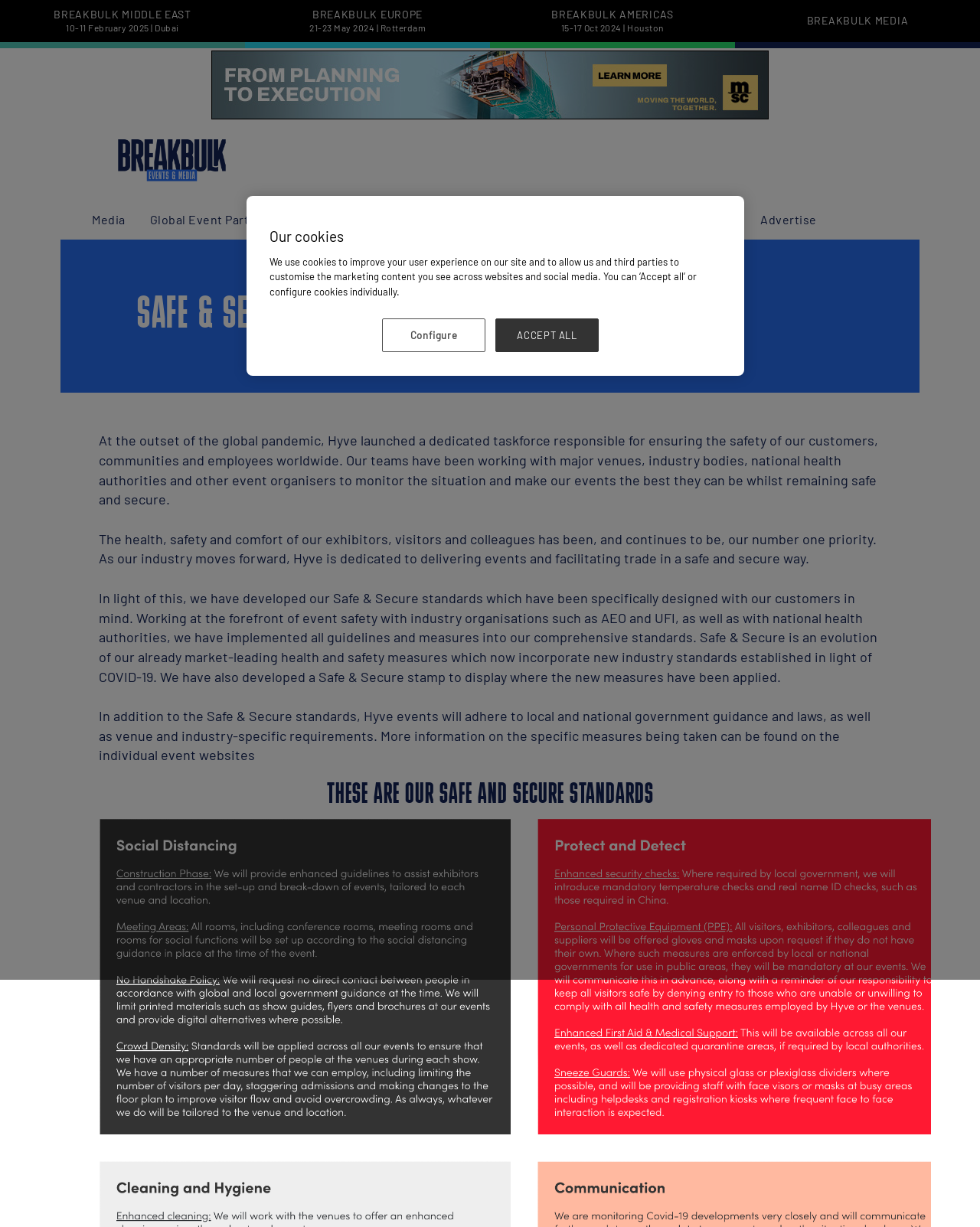Bounding box coordinates are specified in the format (top-left x, top-left y, bottom-right x, bottom-right y). All values are floating point numbers bounded between 0 and 1. Please provide the bounding box coordinate of the region this sentence describes: Women in Breakbulk

[0.511, 0.162, 0.655, 0.195]